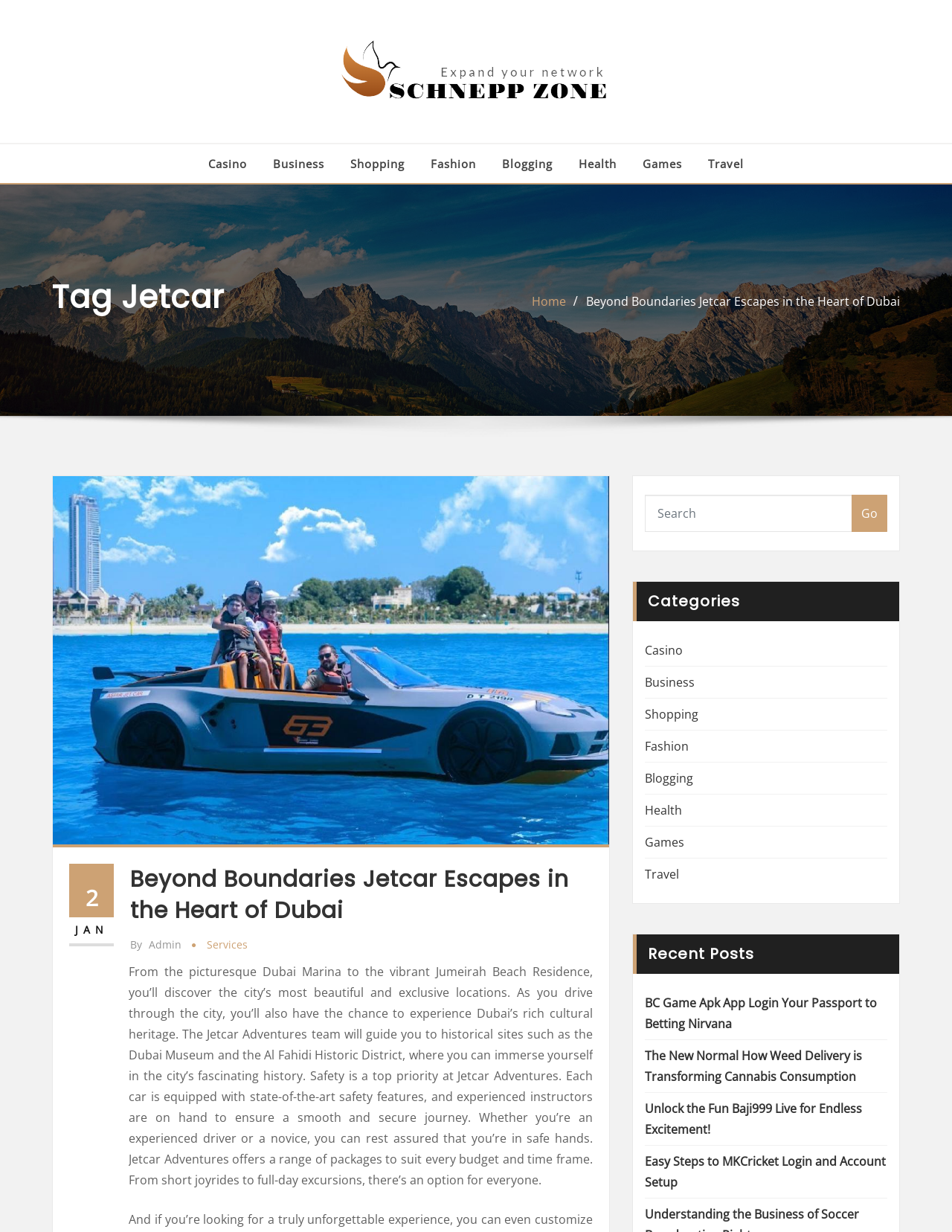Please identify the coordinates of the bounding box for the clickable region that will accomplish this instruction: "Search for something".

[0.677, 0.402, 0.895, 0.432]